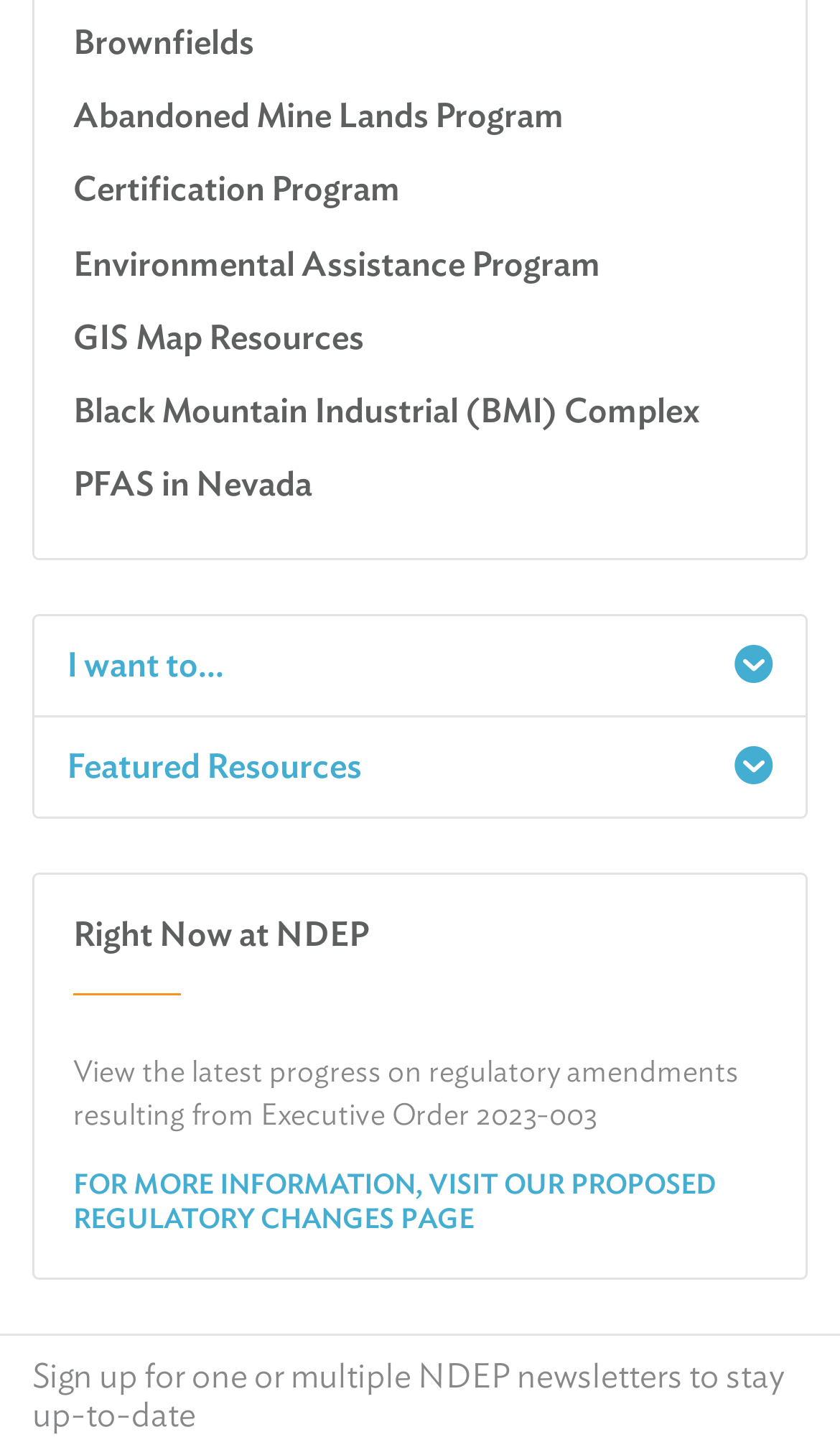Provide the bounding box coordinates for the specified HTML element described in this description: "I want to...". The coordinates should be four float numbers ranging from 0 to 1, in the format [left, top, right, bottom].

[0.041, 0.424, 0.959, 0.492]